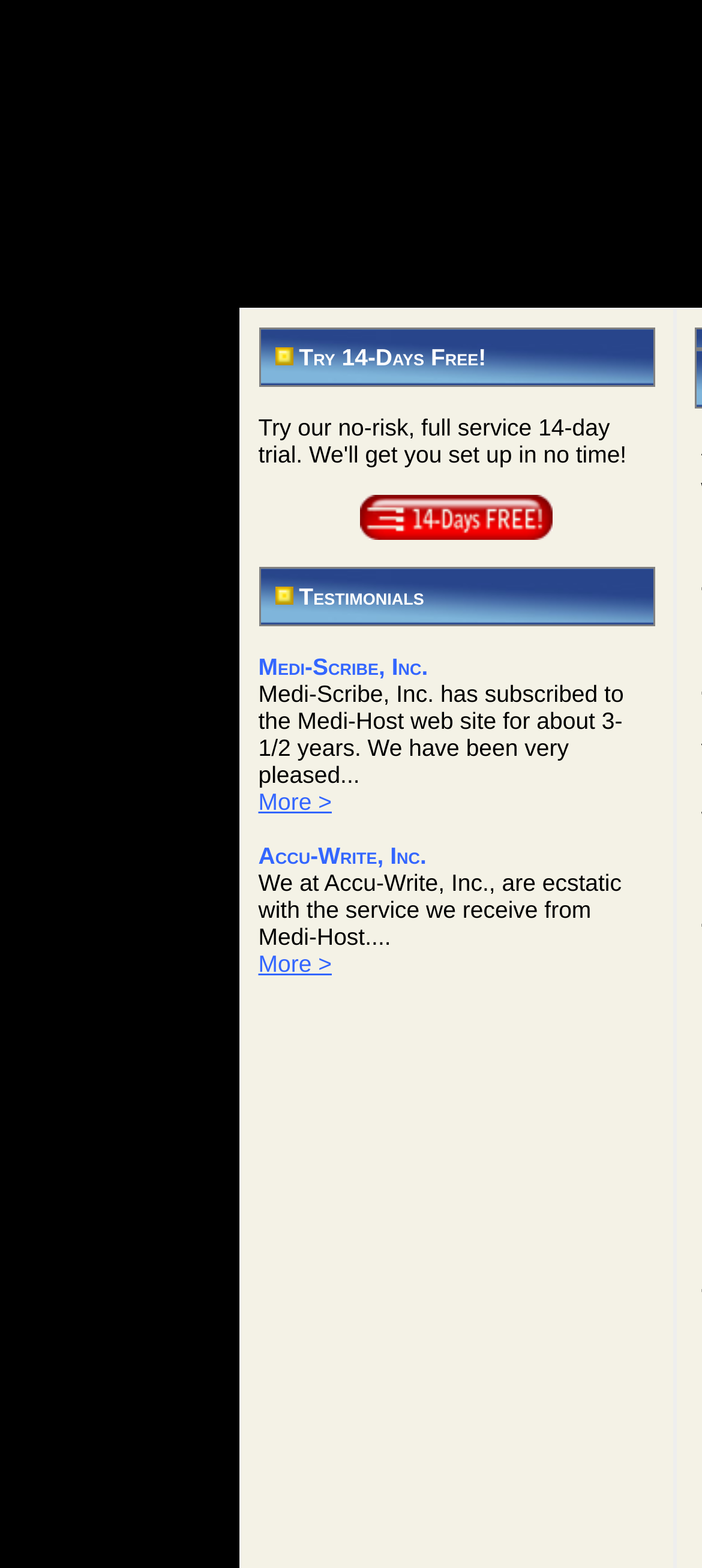Find the bounding box of the element with the following description: "alt="14 Days Free"". The coordinates must be four float numbers between 0 and 1, formatted as [left, top, right, bottom].

[0.513, 0.331, 0.787, 0.348]